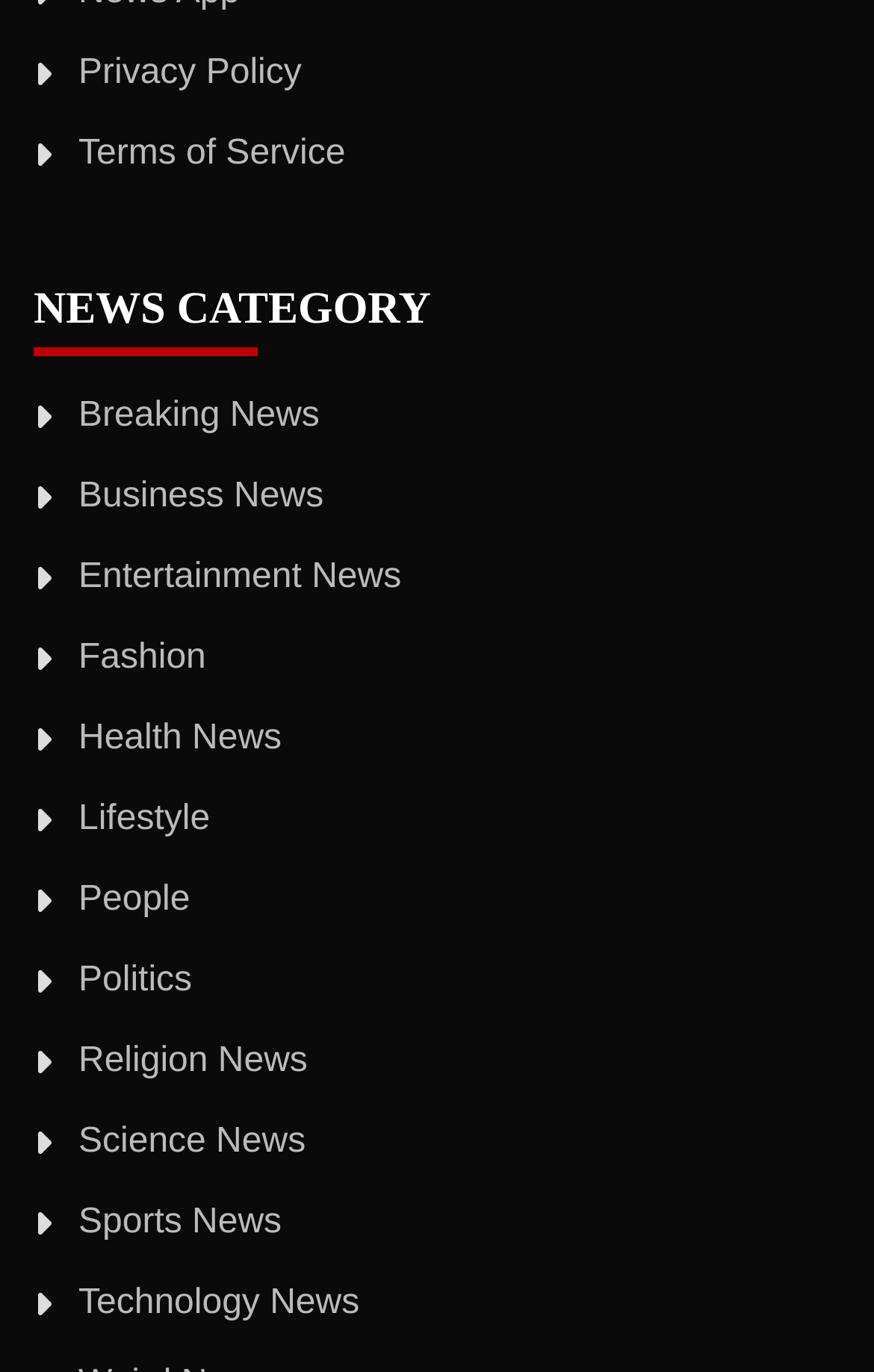How many links are there at the top of the page?
Please give a detailed and elaborate explanation in response to the question.

I observed the top section of the page and found two links, 'Privacy Policy' and 'Terms of Service', which are located side by side.